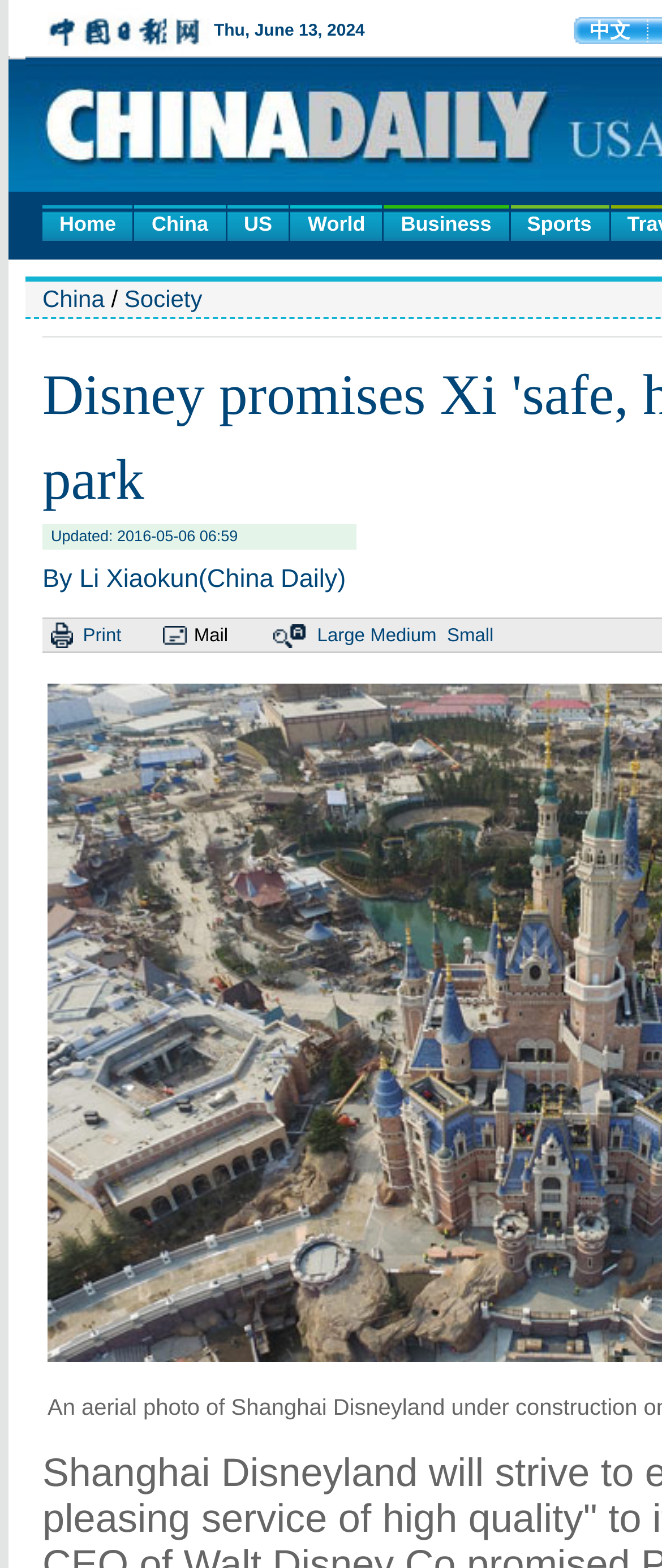Identify the bounding box coordinates of the clickable region required to complete the instruction: "view China news". The coordinates should be given as four float numbers within the range of 0 and 1, i.e., [left, top, right, bottom].

[0.203, 0.131, 0.34, 0.154]